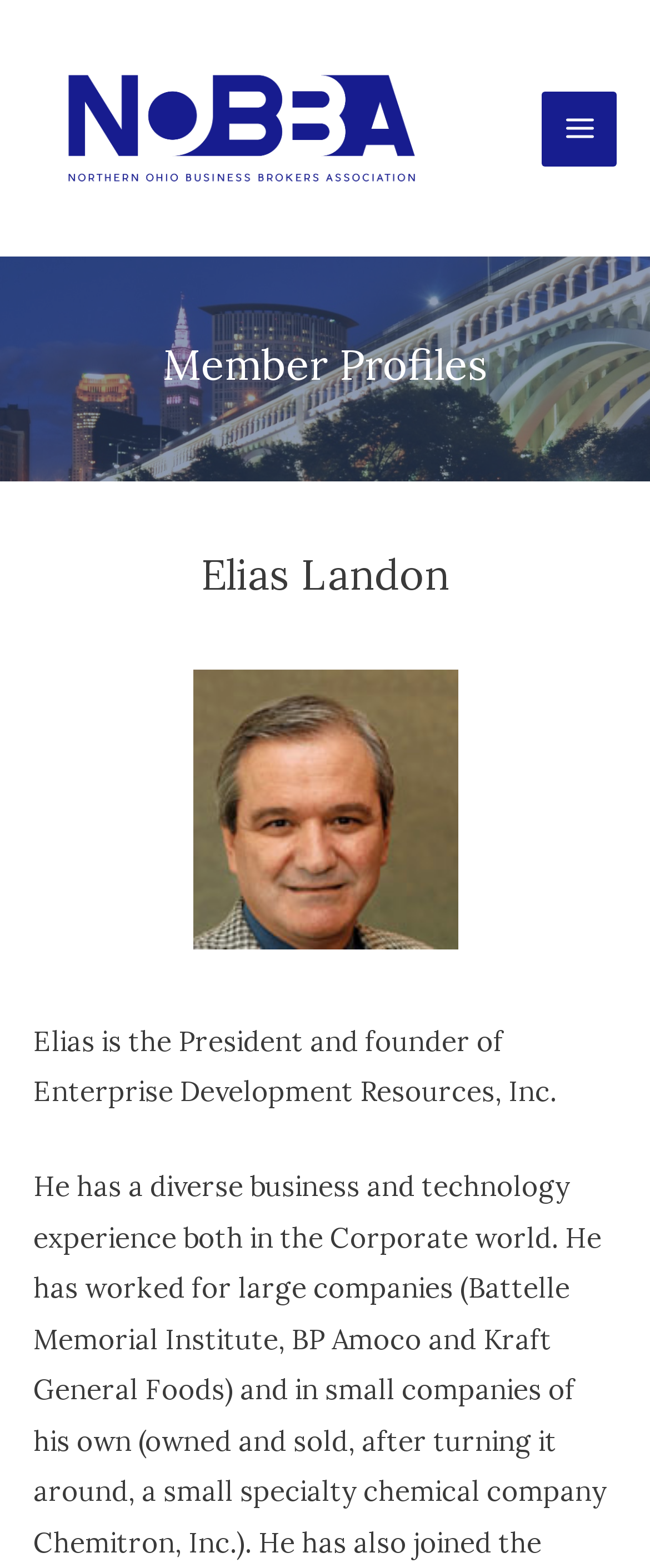For the element described, predict the bounding box coordinates as (top-left x, top-left y, bottom-right x, bottom-right y). All values should be between 0 and 1. Element description: Main Menu

[0.834, 0.058, 0.949, 0.106]